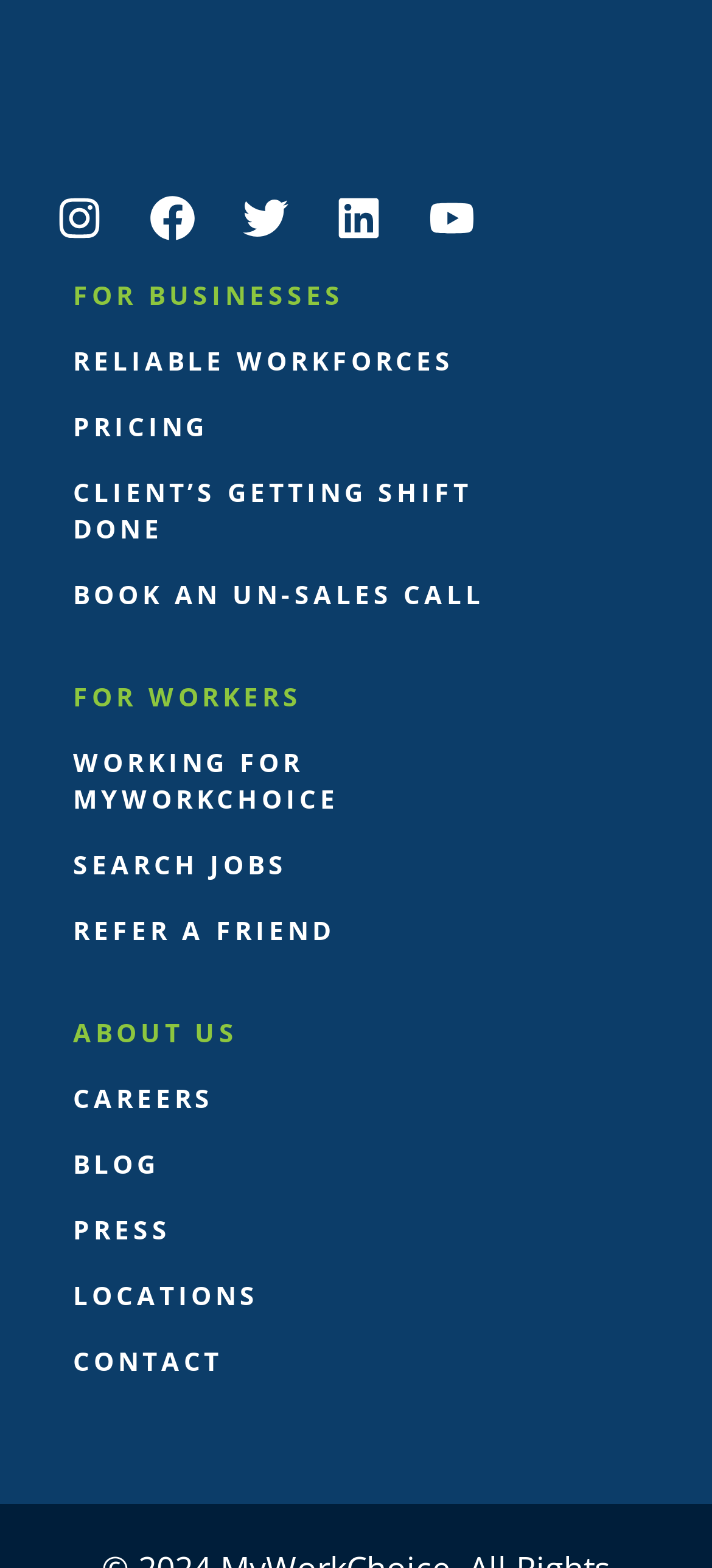What is the last option under the main links section?
From the screenshot, provide a brief answer in one word or phrase.

CONTACT